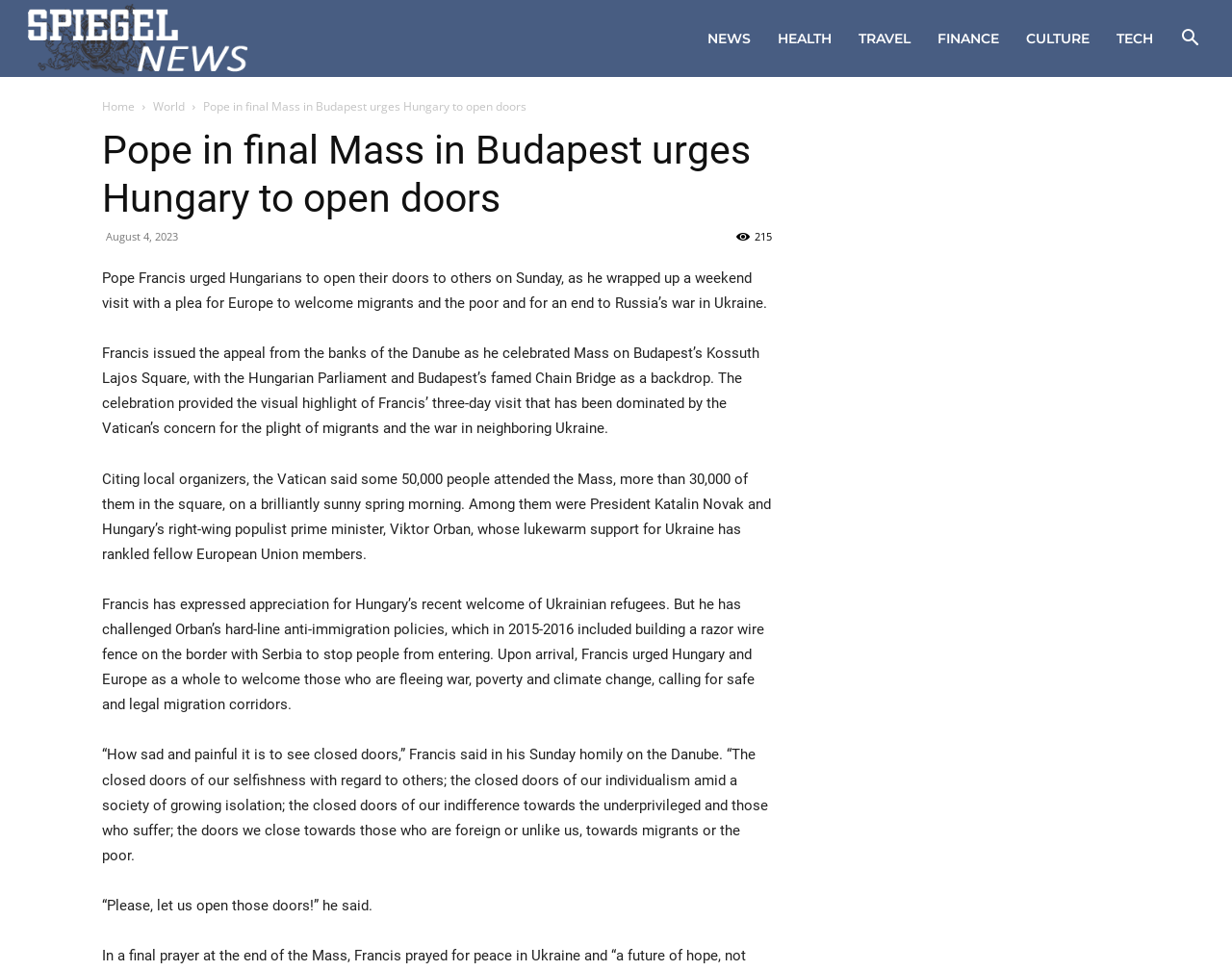Find the bounding box coordinates for the HTML element specified by: "Spiegel News".

[0.016, 0.03, 0.208, 0.049]